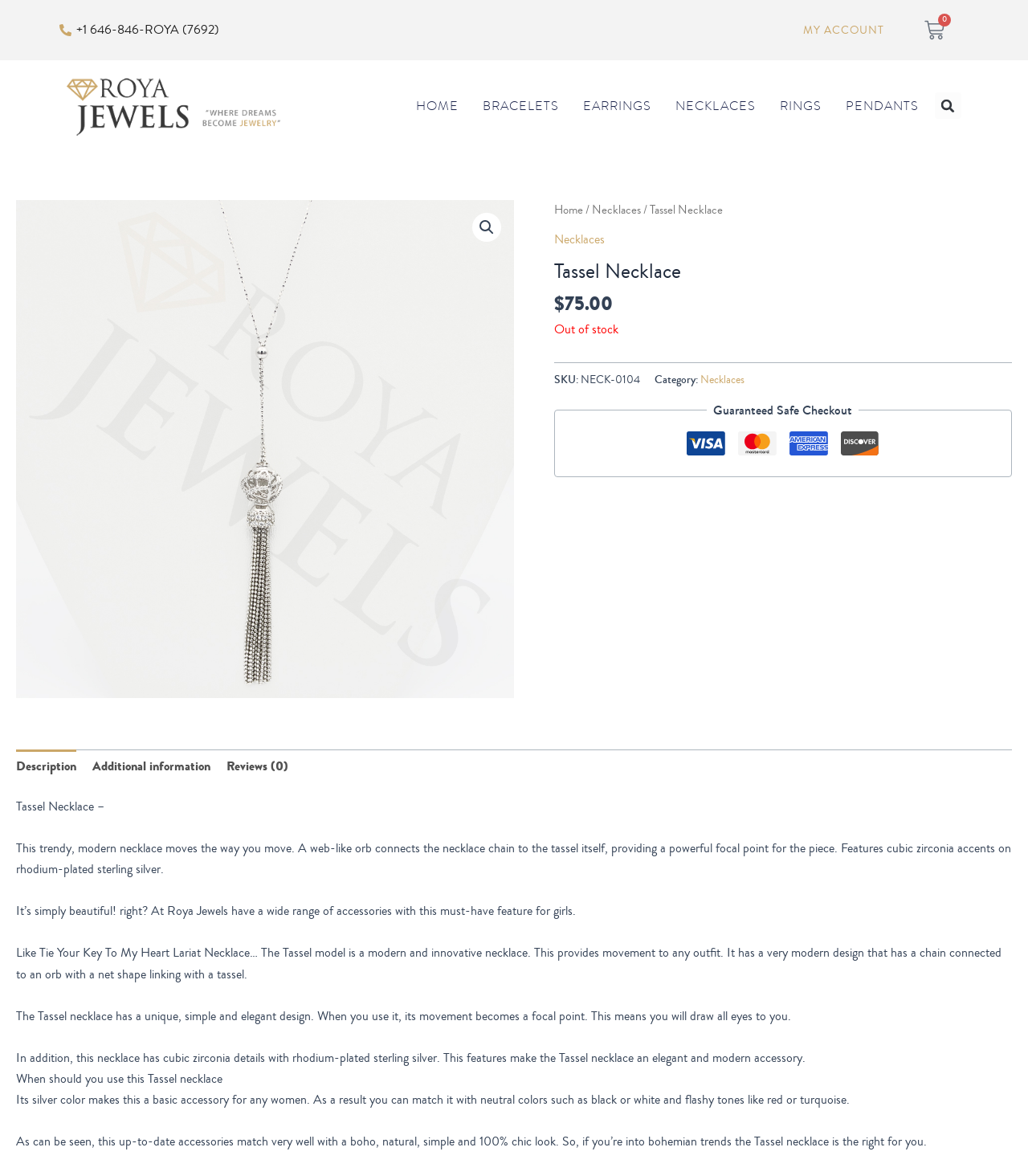Reply to the question with a single word or phrase:
What is the shape of the orb in the Tassel Necklace?

Web-like